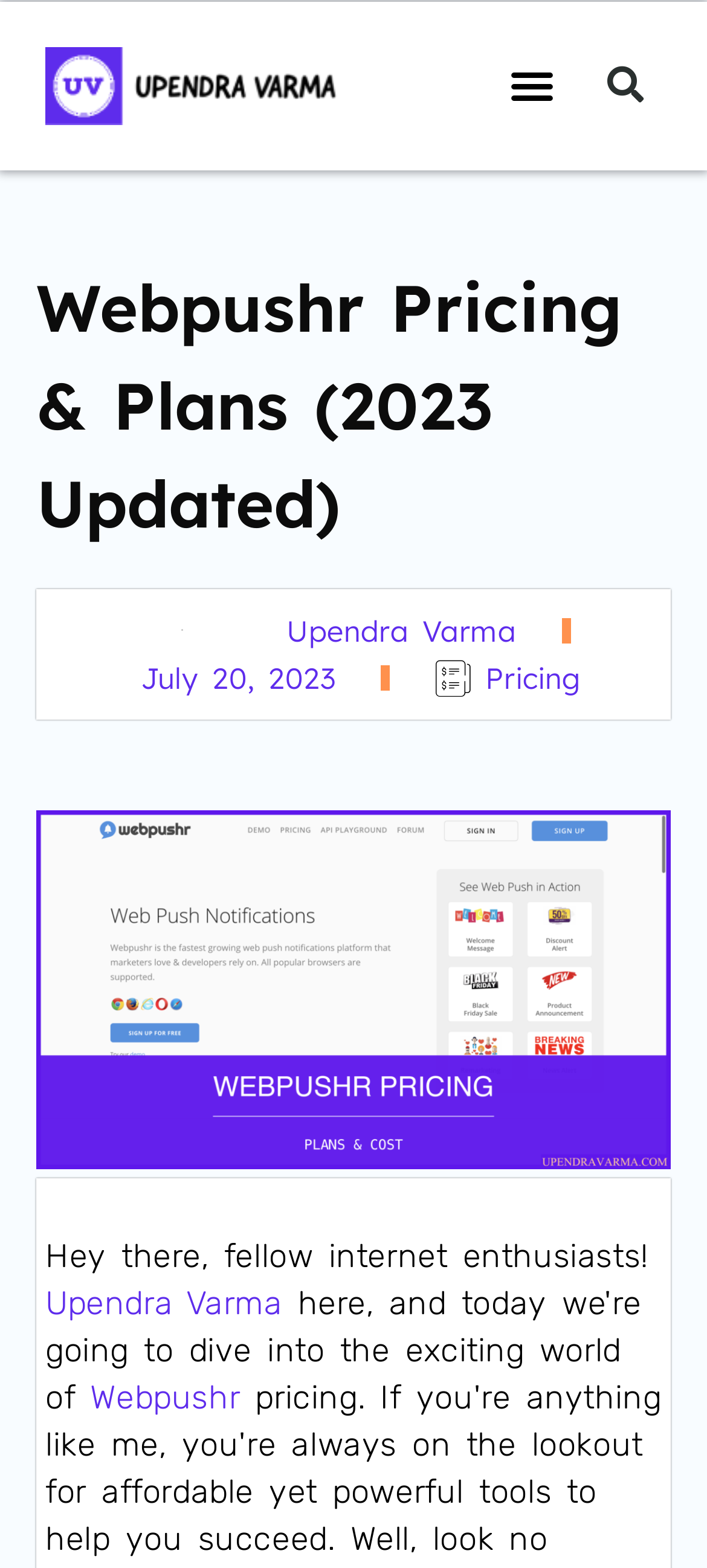What is the image associated with the author?
Based on the visual content, answer with a single word or a brief phrase.

Upendra Varma